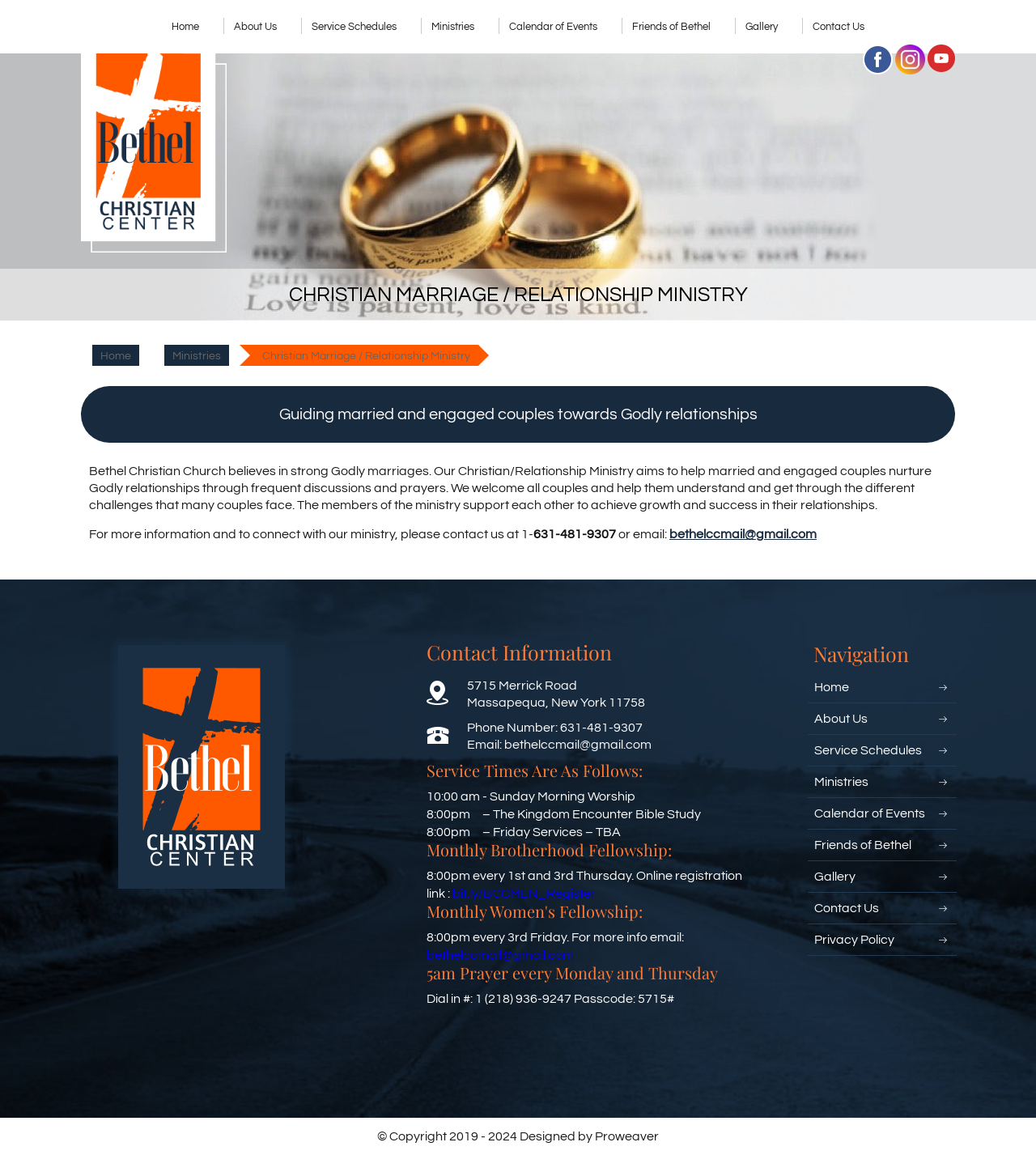Please find the bounding box coordinates of the element's region to be clicked to carry out this instruction: "View the Christian Marriage / Relationship Ministry page".

[0.245, 0.299, 0.462, 0.317]